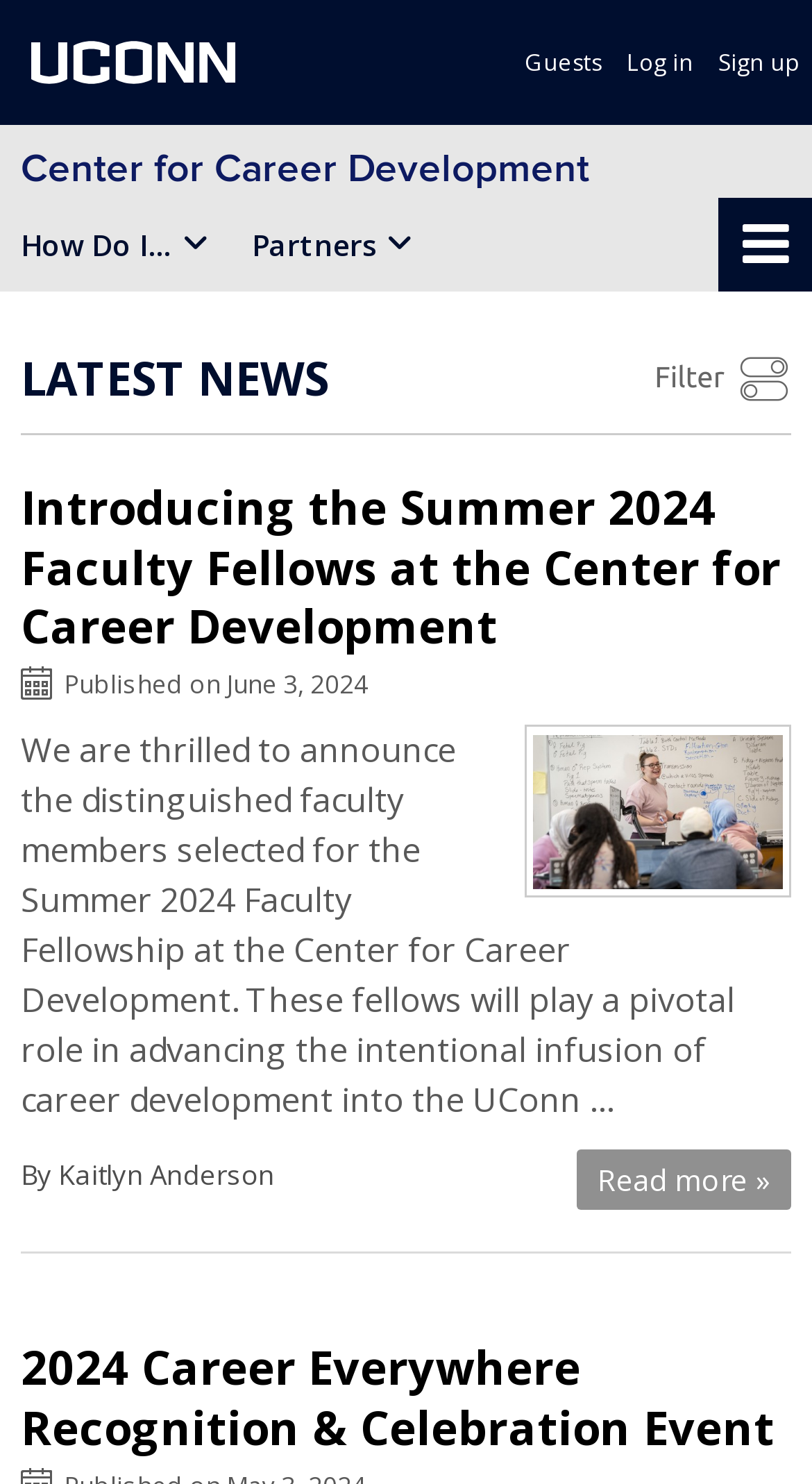Give an extensive and precise description of the webpage.

The webpage is about the UConn Center for Career Development, with a focus on helping students achieve their goals. At the top right corner, there is a navigation menu with options for guests, logging in, and signing up. On the top left, there is a link to the University of Connecticut. 

Below the navigation menu, there is a heading that reads "Center for Career Development" with a link to the same. To the right of this heading, there are three links: "How Do I…", "Partners", and a button to access more primary navigation items. 

Further down, there is a region for filter options, which includes a heading "LATEST NEWS" with a link to the same, and a filter button. Below this, there is a heading that announces the Summer 2024 Faculty Fellows at the Center for Career Development, along with a link to the article. The article's publication date and a brief summary are provided, followed by the author's name, Kaitlyn Anderson. There is a "Read more" link at the bottom of the summary. 

Finally, there is another heading that announces the 2024 Career Everywhere Recognition & Celebration Event, with a link to the event.